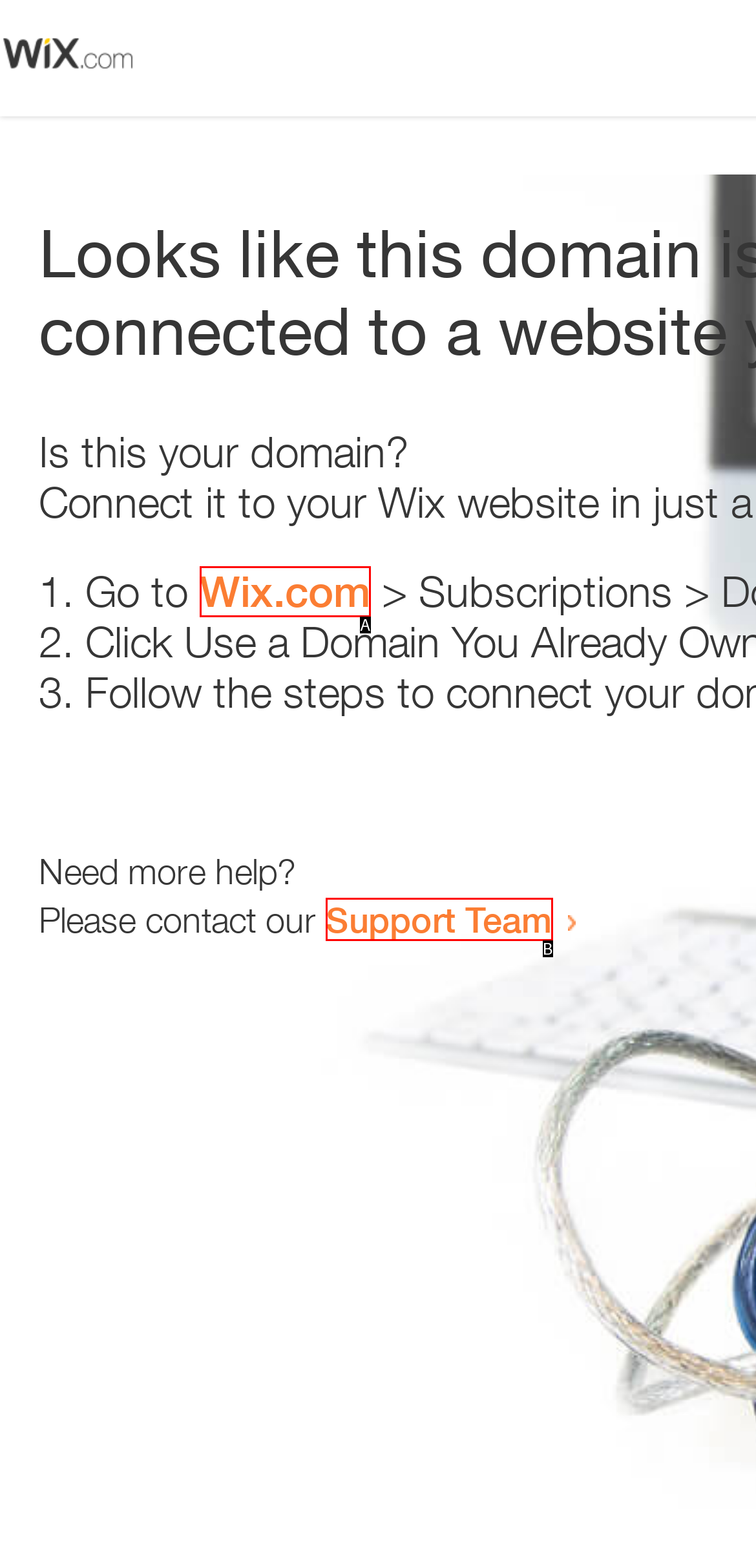Refer to the description: Support Team and choose the option that best fits. Provide the letter of that option directly from the options.

B